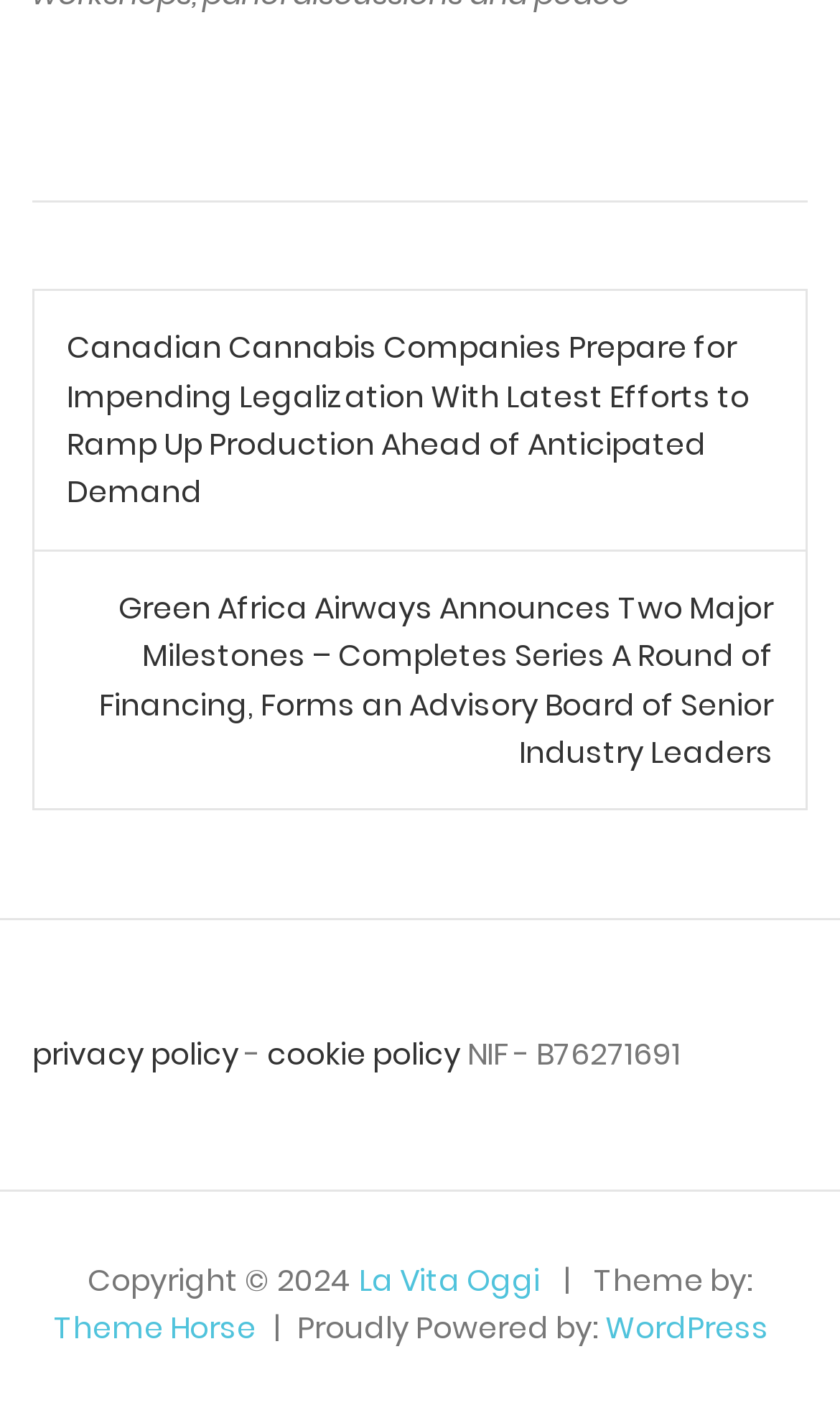What is the website's privacy policy?
Using the visual information from the image, give a one-word or short-phrase answer.

Available